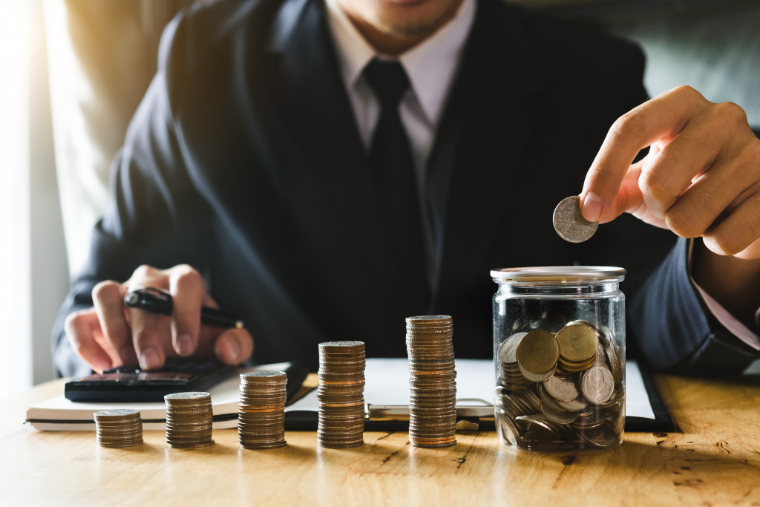What is the purpose of the glass jar?
Based on the screenshot, answer the question with a single word or phrase.

To save coins